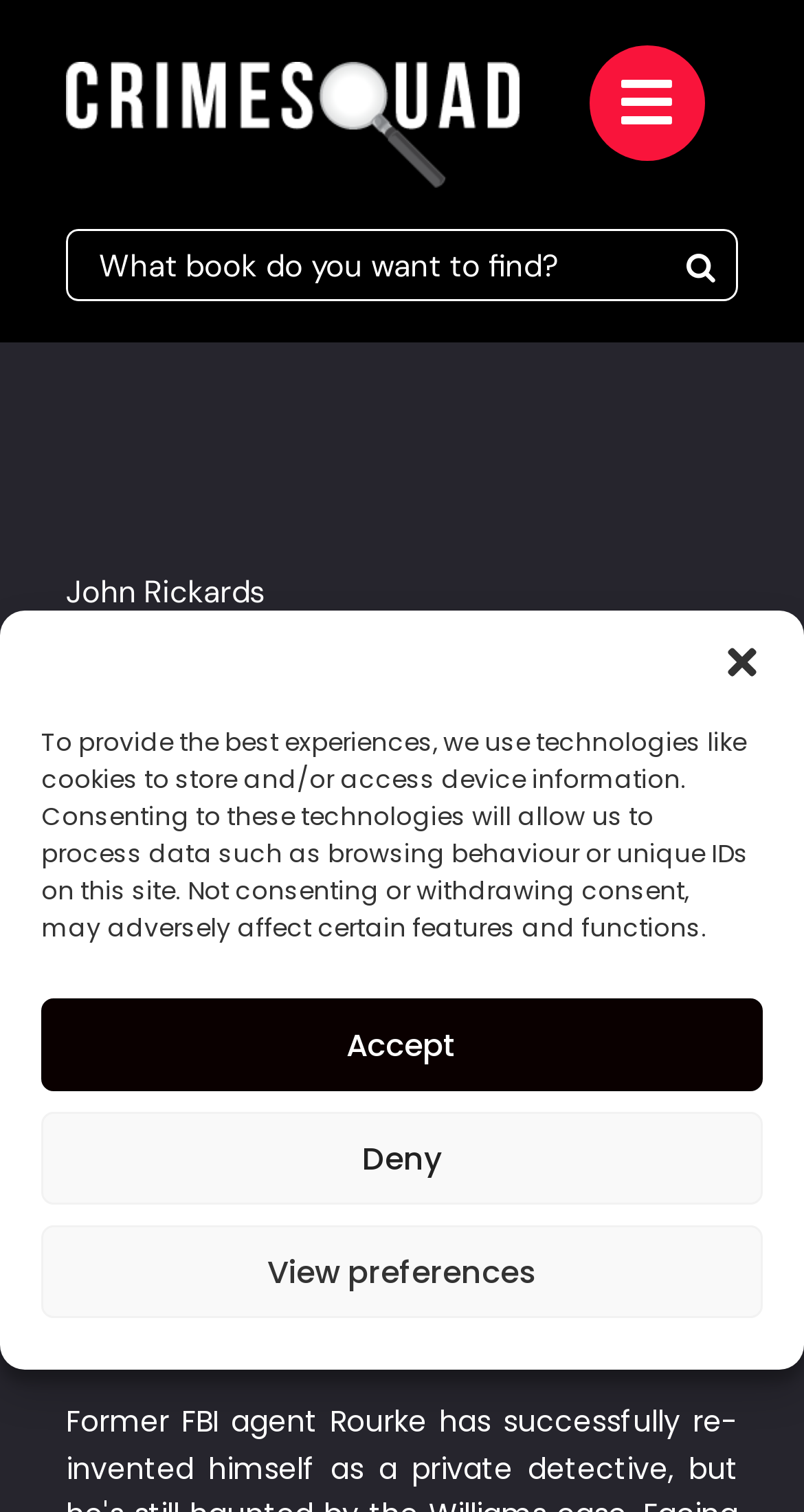Provide an in-depth caption for the contents of the webpage.

The webpage is about a book titled "The Darkness Inside" by John Rickards, as indicated by the title and headings on the page. At the top, there is a logo on the left and a search bar on the right, which allows users to search for books. The search bar has a placeholder text "What book do you want to find?" and a search button with a magnifying glass icon.

Below the search bar, there is a section dedicated to the book, with the author's name "John Rickards" and the book title "The Darkness Inside" in headings. There is also a quote from the book, described as "…brilliantly written…".

On the top-right corner, there is a link to open a menu. Additionally, there is a cookie consent dialog that appears on the page, which informs users about the use of technologies like cookies to store and/or access device information. The dialog has buttons to accept, deny, or view preferences.

There are no images on the page apart from the logo. The overall content is focused on providing information about the book, with a prominent search bar at the top.